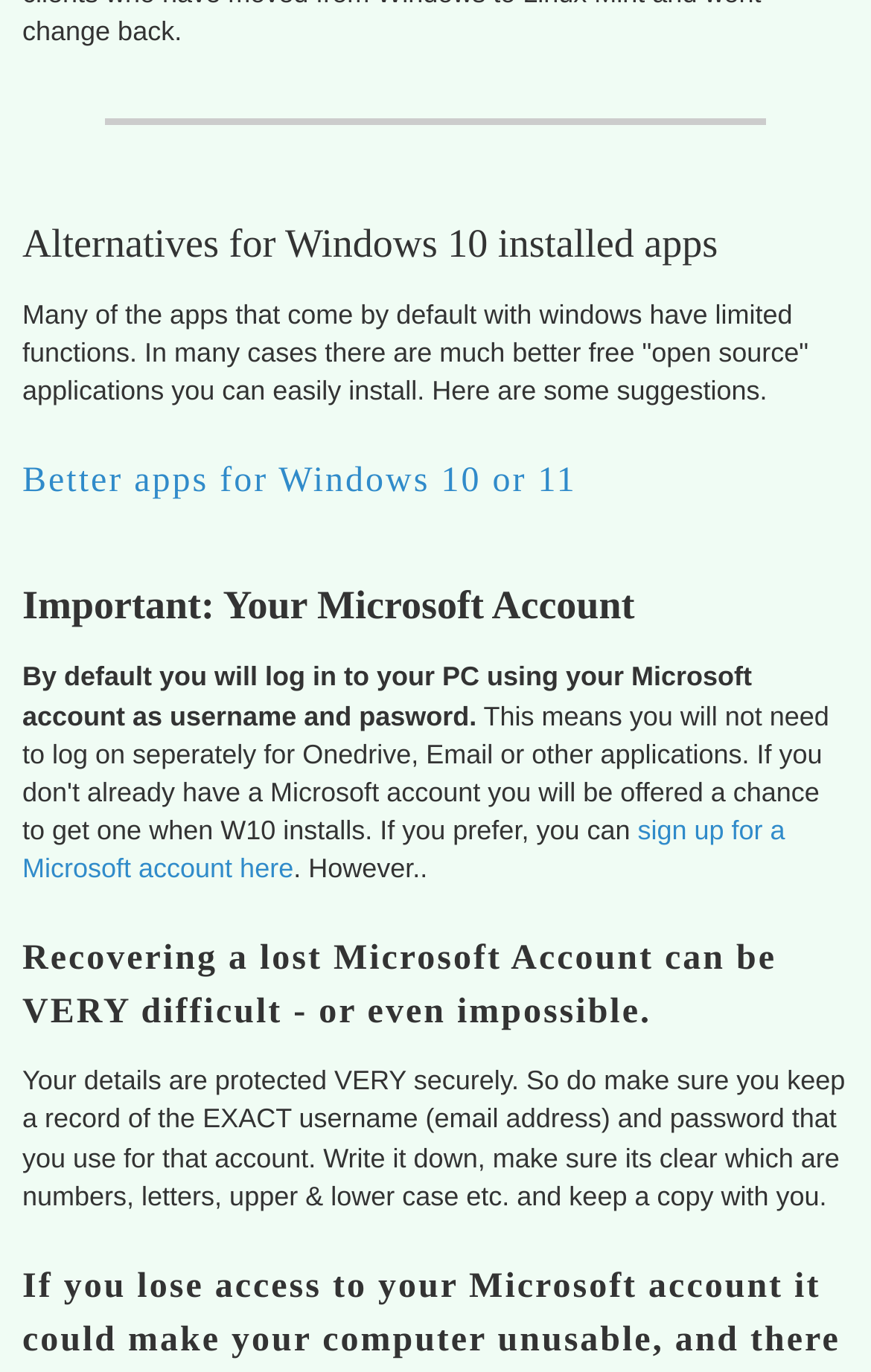What is the default login method for Windows PC?
Provide an in-depth answer to the question, covering all aspects.

The webpage states that by default, users will log in to their PC using their Microsoft account as username and password, as mentioned in the text 'By default you will log in to your PC using your Microsoft account as username and pasword'.